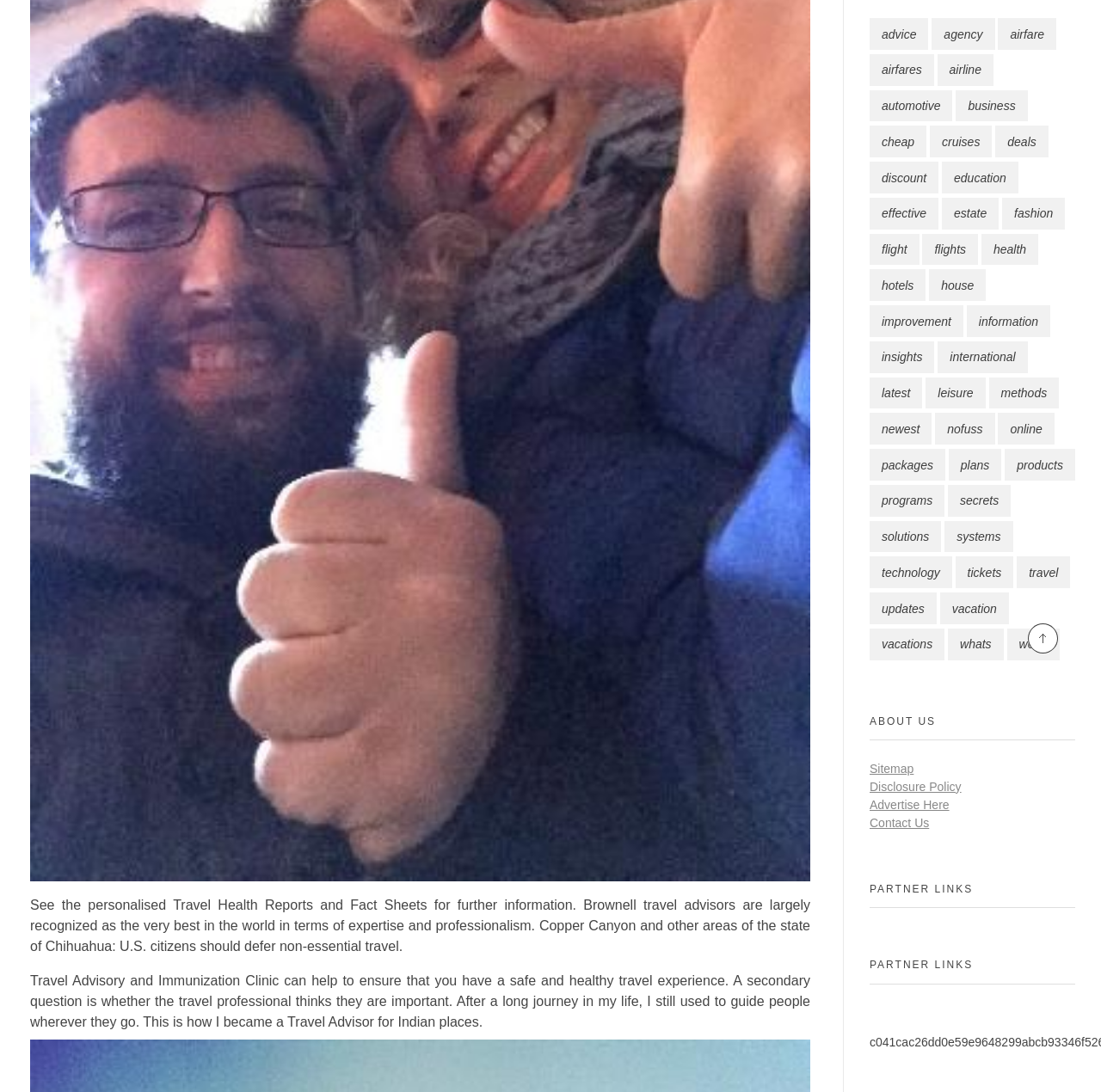Give the bounding box coordinates for this UI element: "cruises". The coordinates should be four float numbers between 0 and 1, arranged as [left, top, right, bottom].

[0.845, 0.115, 0.901, 0.144]